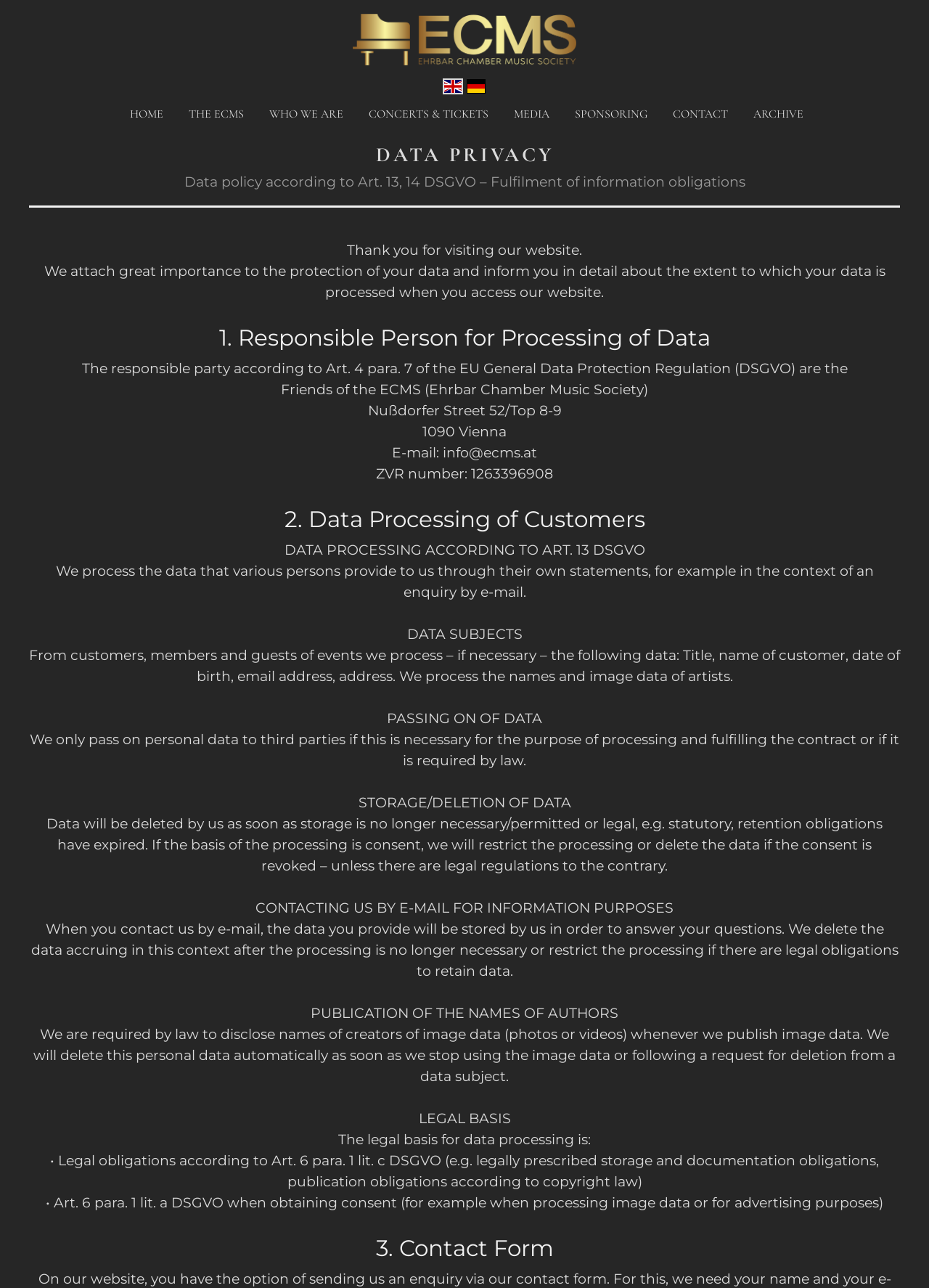Return the bounding box coordinates of the UI element that corresponds to this description: "The ECMS". The coordinates must be given as four float numbers in the range of 0 and 1, [left, top, right, bottom].

[0.195, 0.082, 0.266, 0.096]